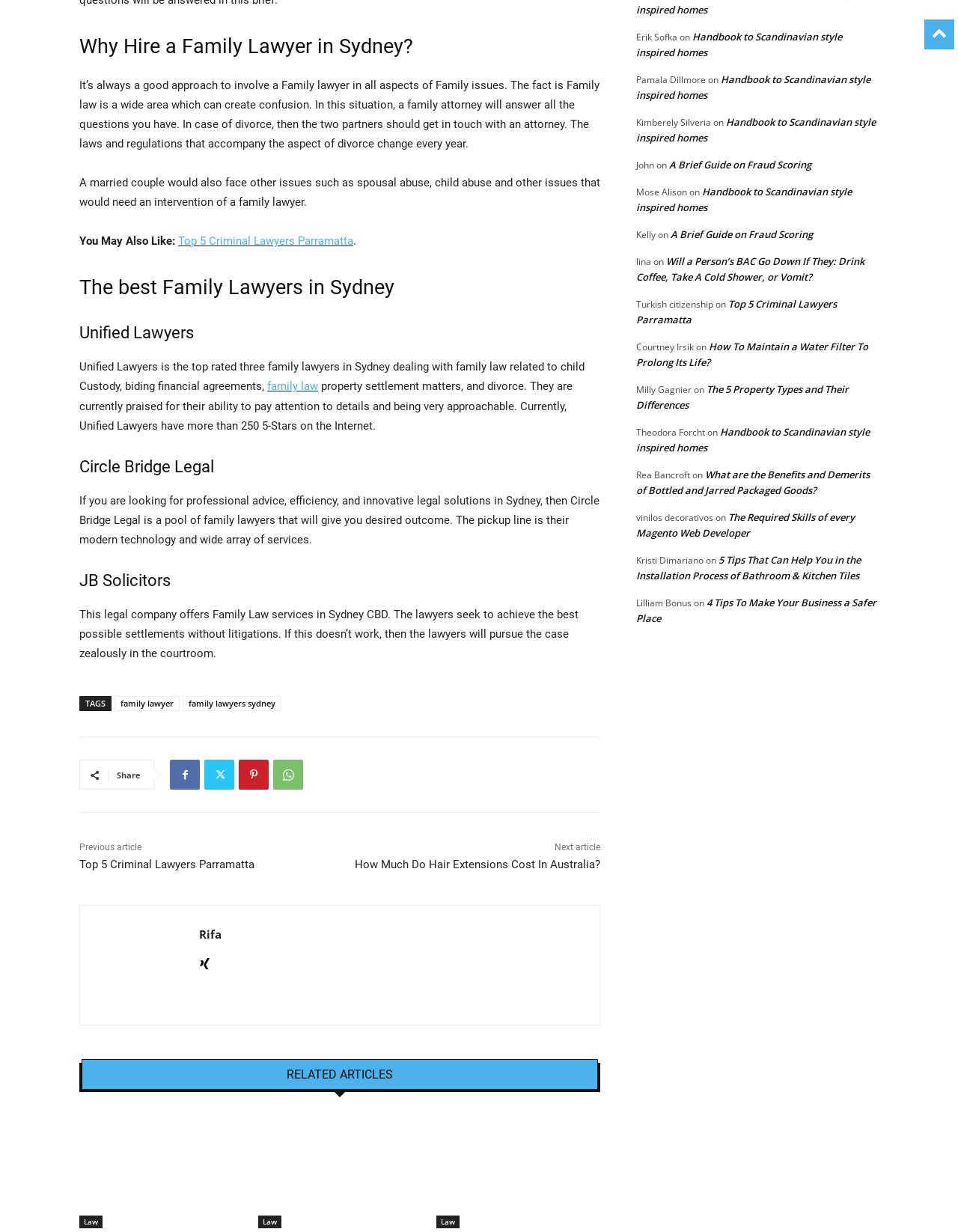What is the goal of JB Solicitors in family law cases?
Using the image, elaborate on the answer with as much detail as possible.

According to the webpage, JB Solicitors seeks to achieve the best possible settlements without litigations in family law cases, and if this doesn't work, they will pursue the case zealously in the courtroom.